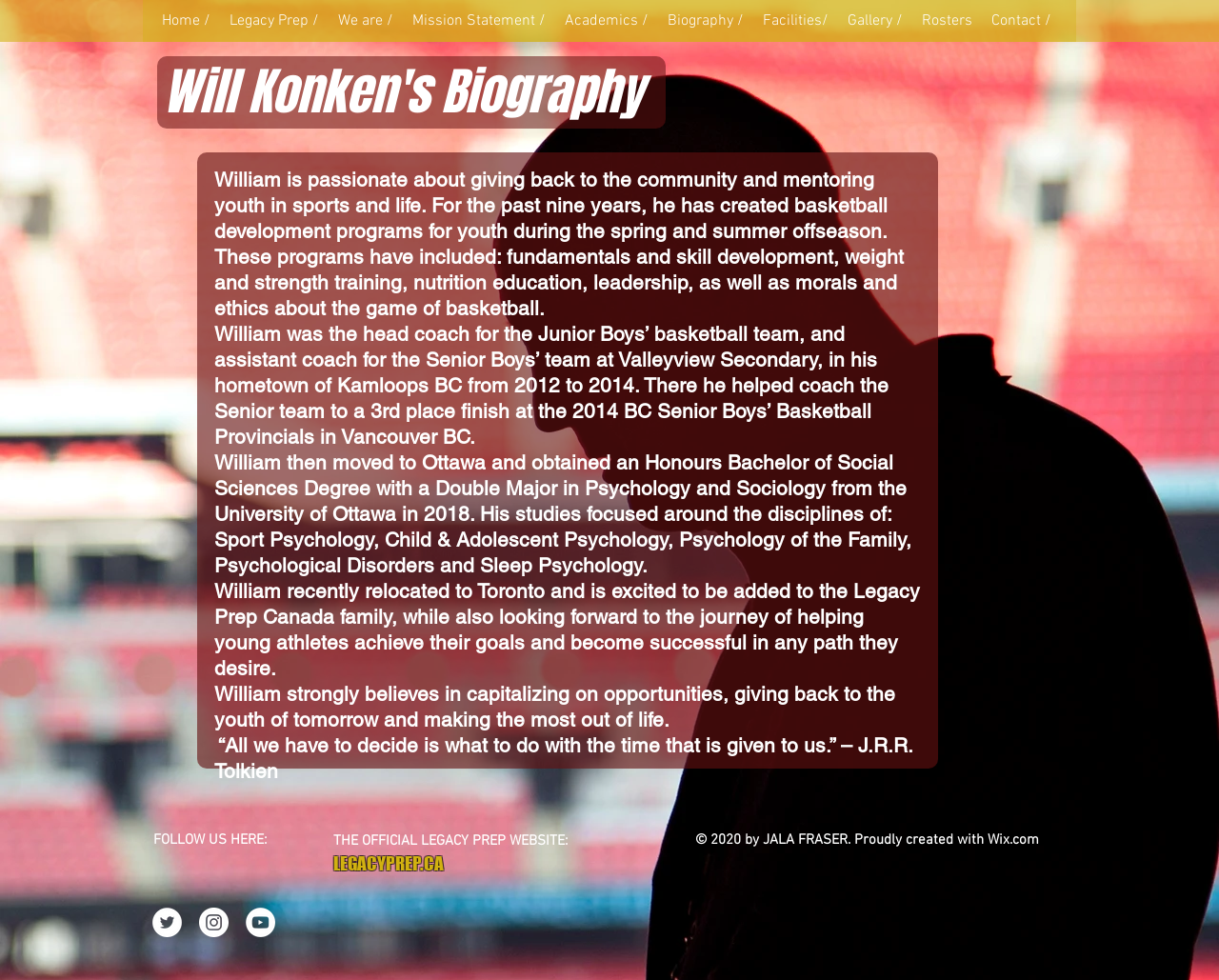What degree did Will Konken obtain from the University of Ottawa?
Based on the image content, provide your answer in one word or a short phrase.

Honours Bachelor of Social Sciences